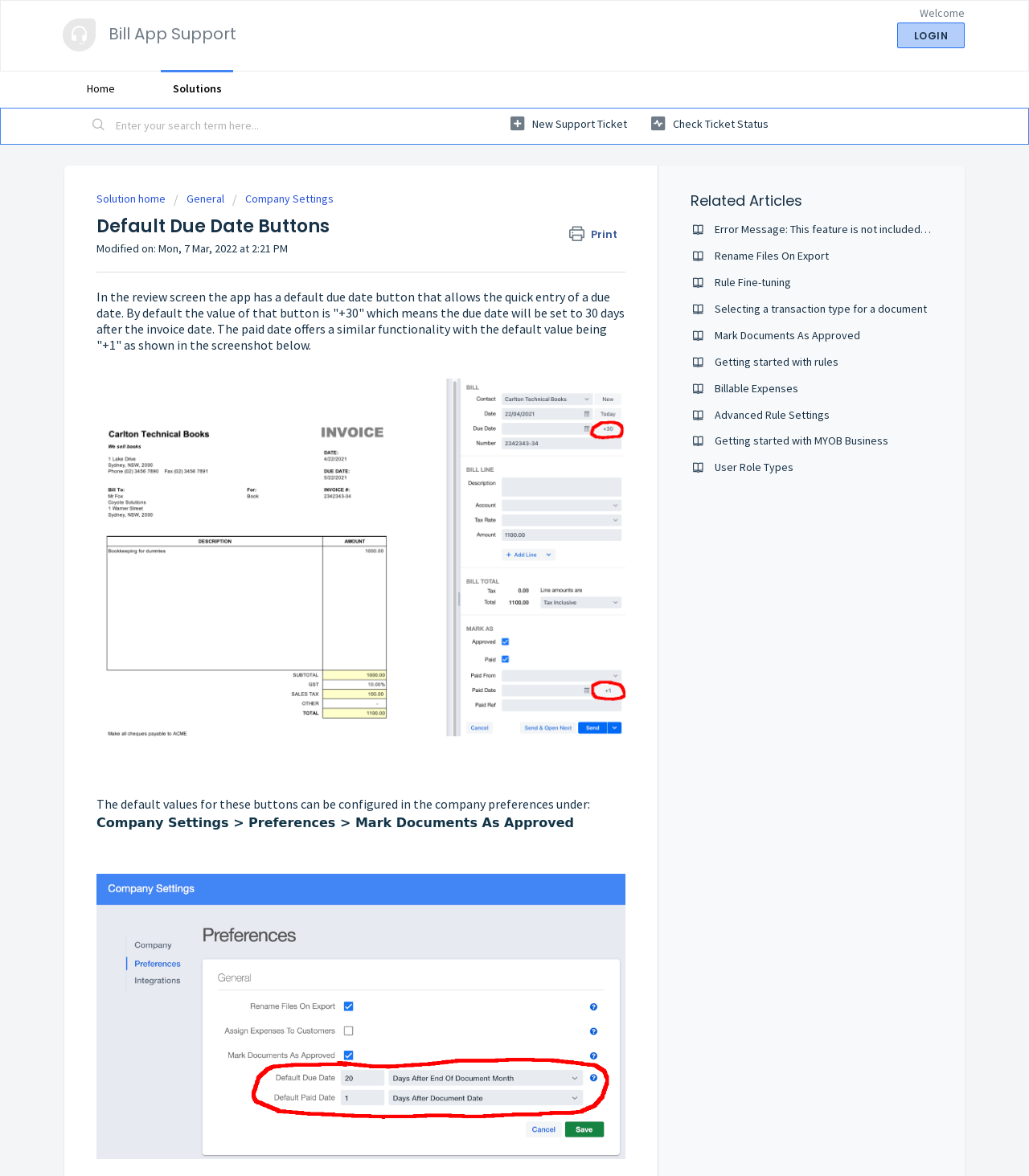Given the element description, predict the bounding box coordinates in the format (top-left x, top-left y, bottom-right x, bottom-right y), using floating point numbers between 0 and 1: Rename Files On Export

[0.695, 0.211, 0.806, 0.224]